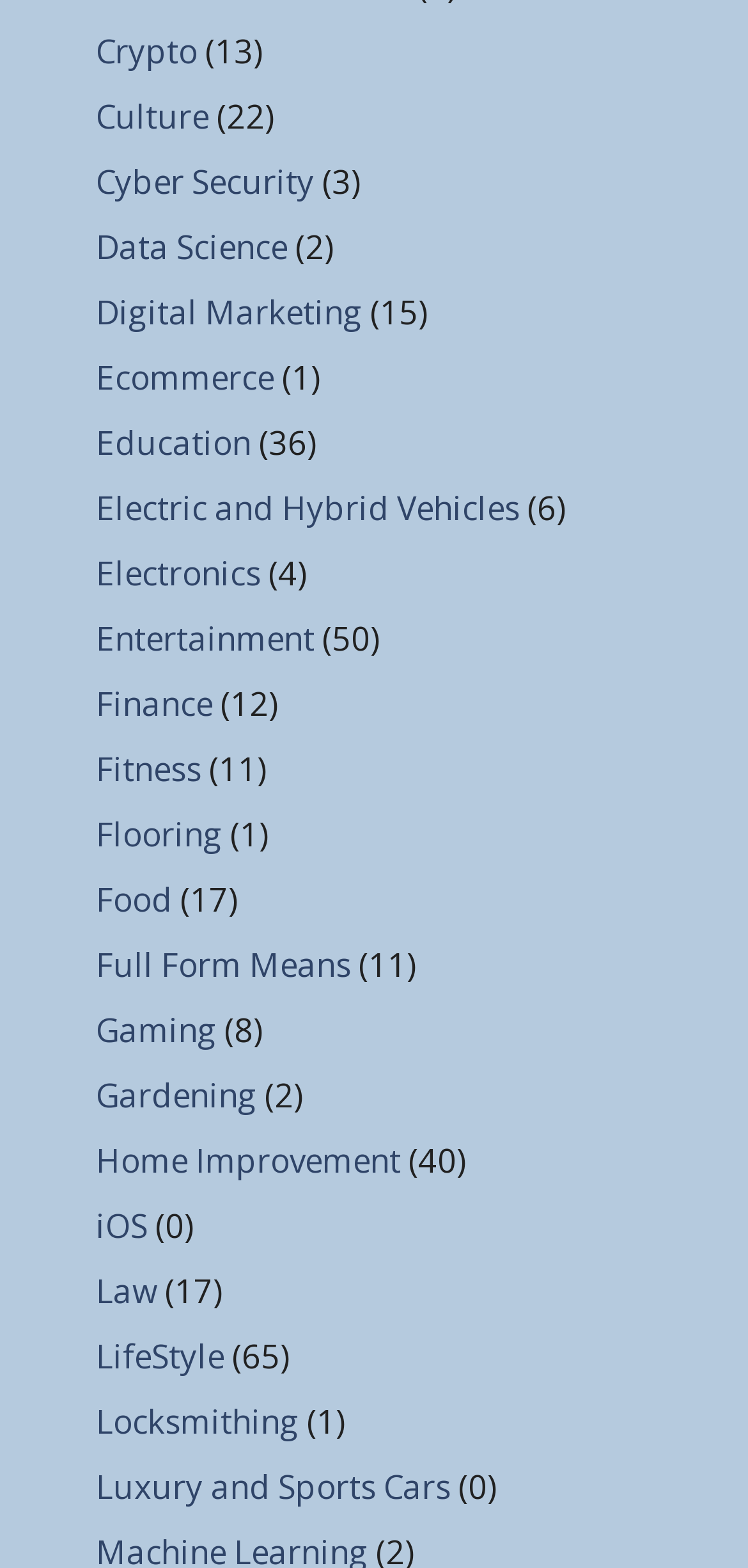How many categories are listed on this webpage?
From the screenshot, supply a one-word or short-phrase answer.

30